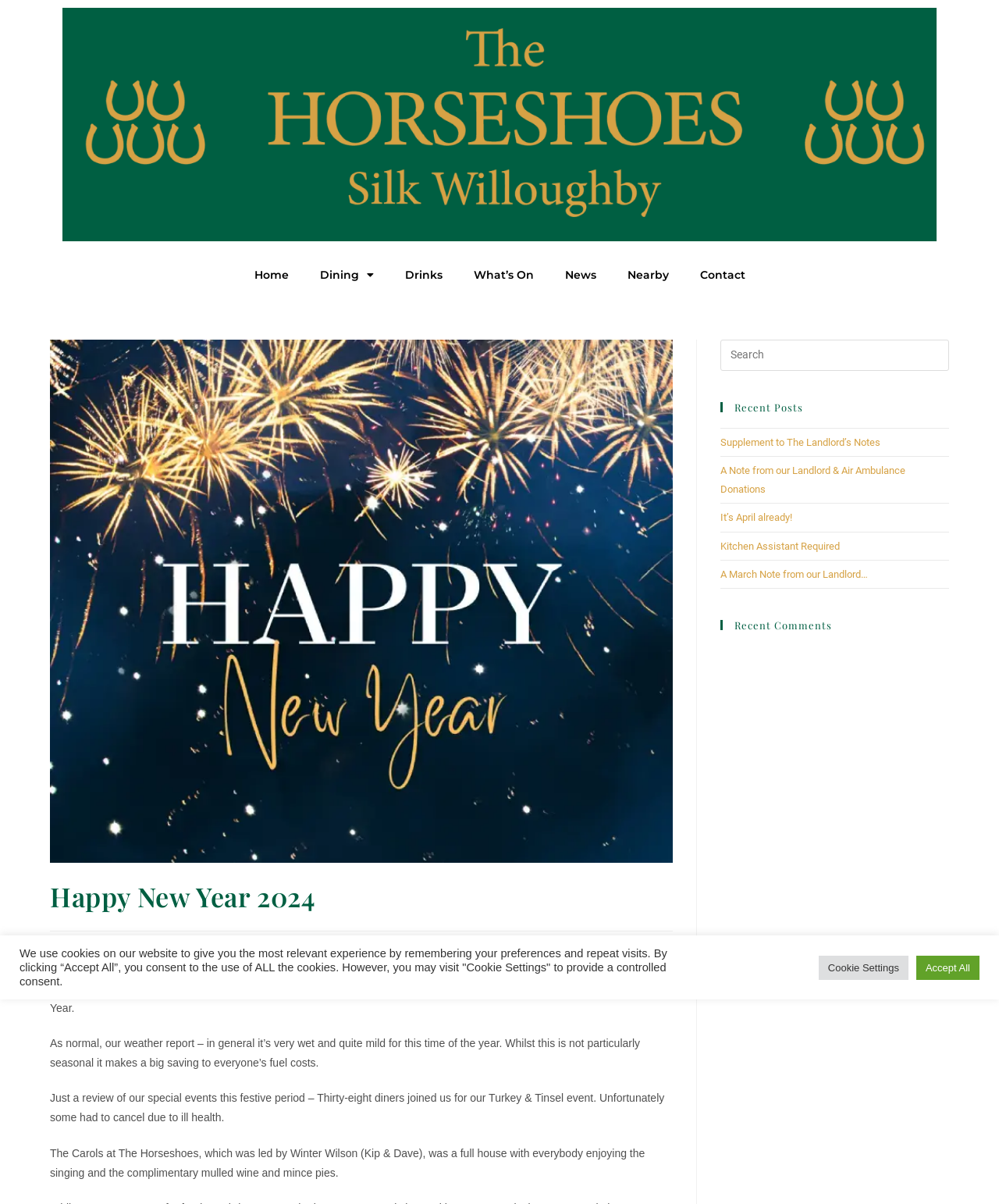Can you specify the bounding box coordinates of the area that needs to be clicked to fulfill the following instruction: "Click the What’s On link"?

[0.458, 0.213, 0.55, 0.243]